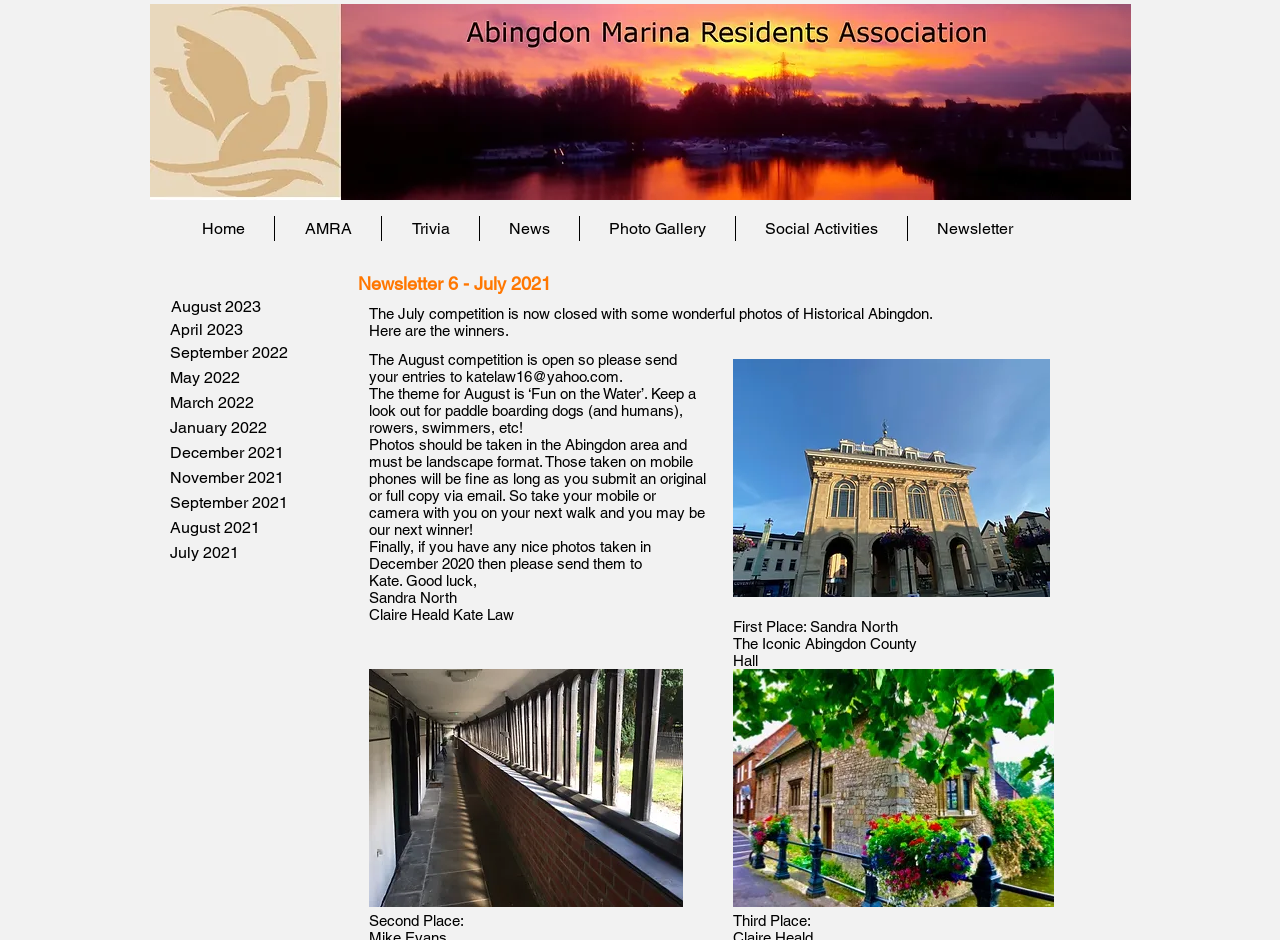Can you find the bounding box coordinates for the element that needs to be clicked to execute this instruction: "Click the Home link"? The coordinates should be given as four float numbers between 0 and 1, i.e., [left, top, right, bottom].

[0.134, 0.23, 0.214, 0.256]